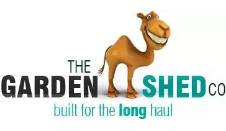Describe all the elements and aspects of the image comprehensively.

The image features the logo of "The Garden Shed Co," showcasing a playful and cartoonish camel that adds a whimsical touch to the branding. The logo prominently displays the company name, with "GARDEN" in bold black letters contrasted by the lighter color of "Shed Co." Beneath the main text, the slogan "built for the long haul" emphasizes the company's dedication to durability and quality in their products. The overall design conveys a sense of reliability and character, making it memorable for customers seeking garden shed solutions.